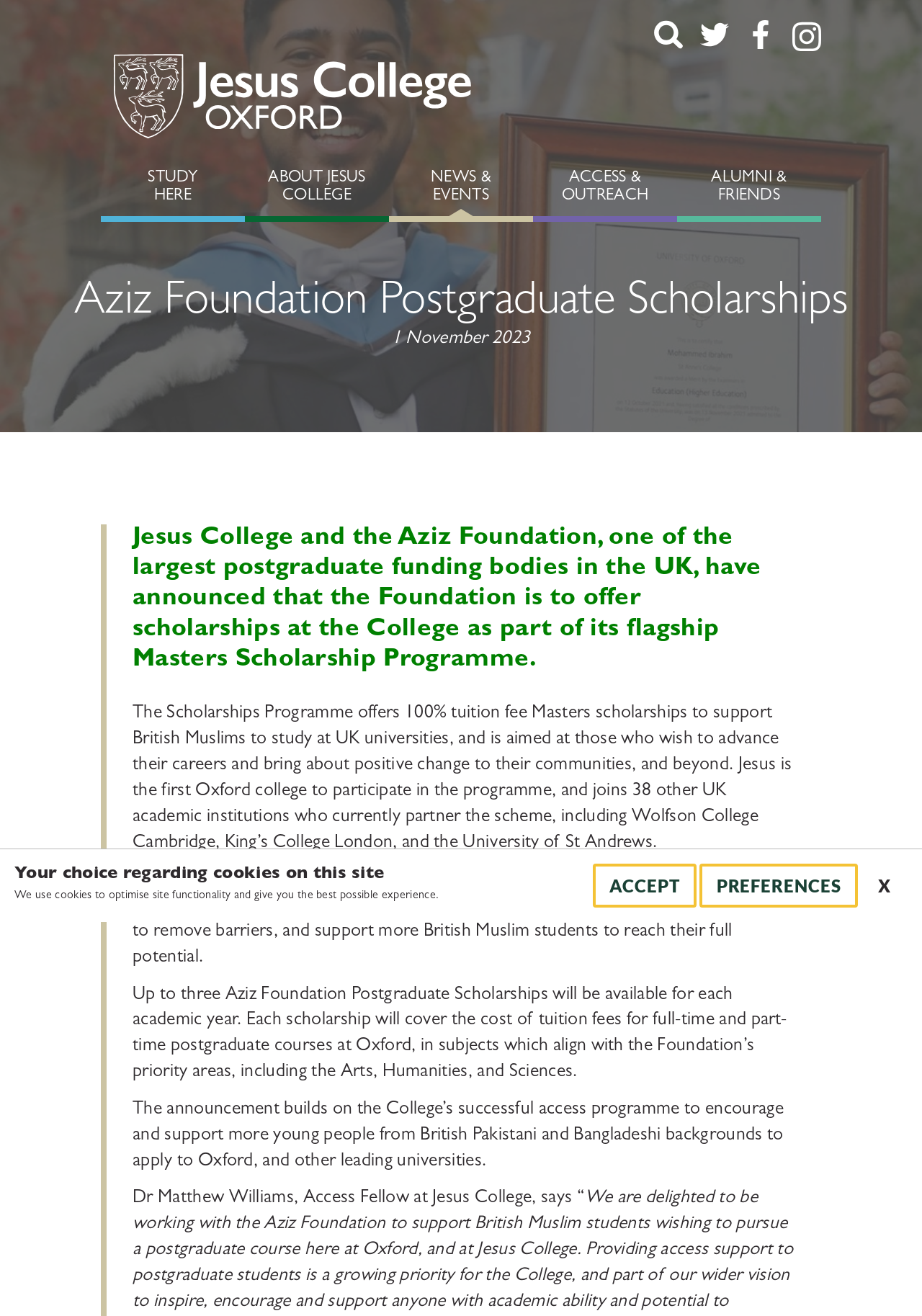Answer the question in a single word or phrase:
What is the purpose of the Scholarships Programme?

To support British Muslims